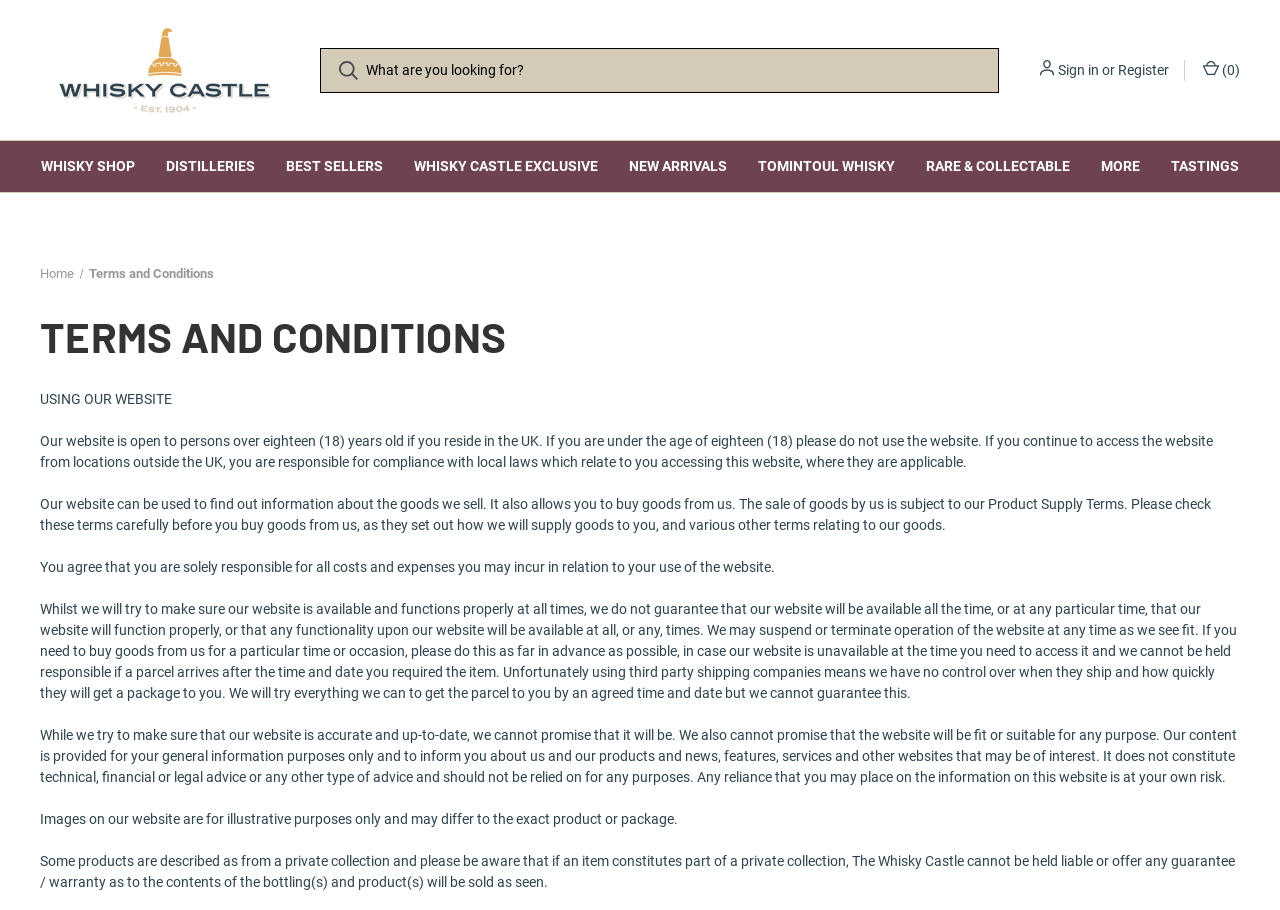Identify the bounding box for the described UI element: "Register".

[0.873, 0.065, 0.913, 0.088]